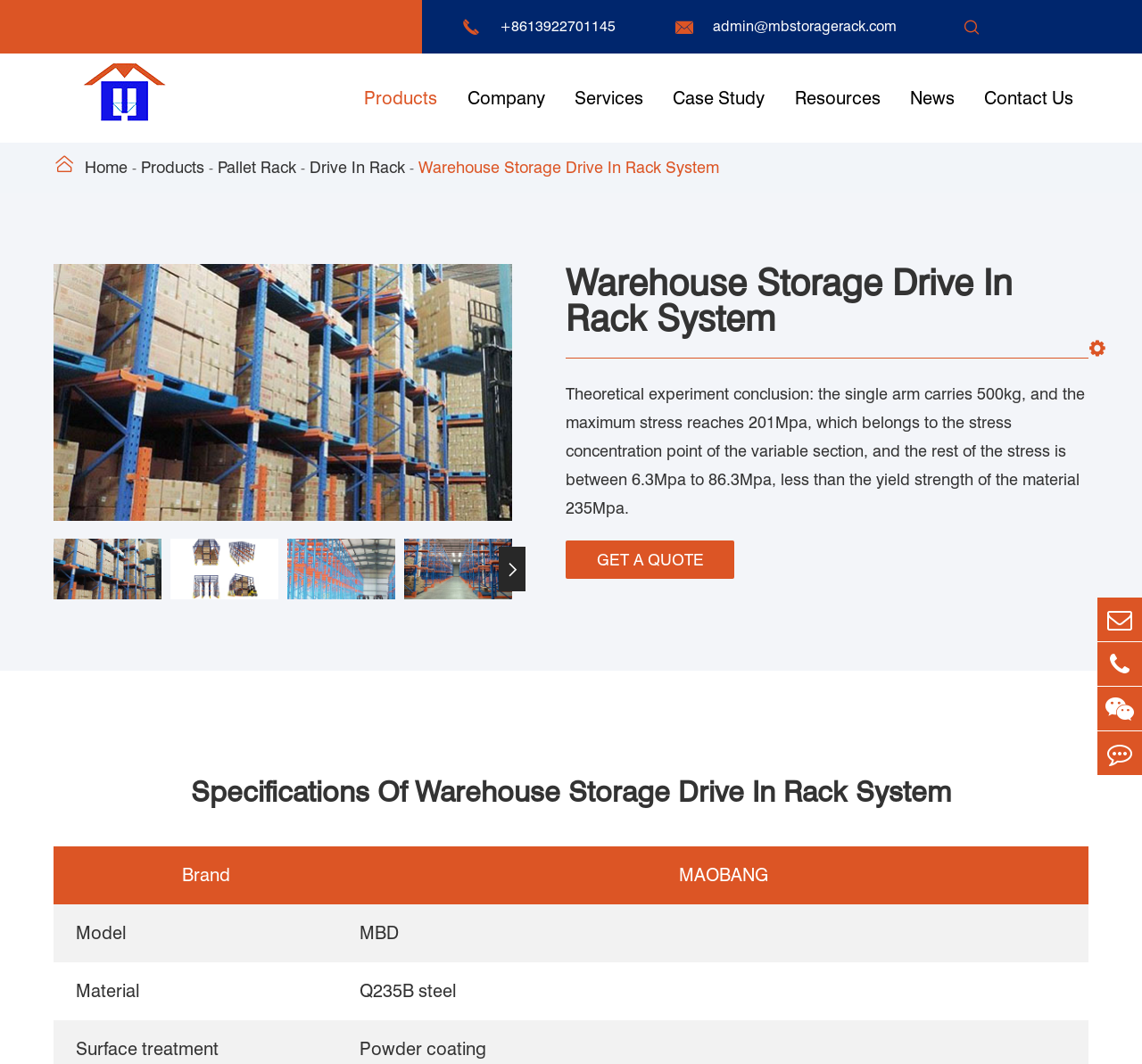Identify the bounding box for the UI element described as: "Products". The coordinates should be four float numbers between 0 and 1, i.e., [left, top, right, bottom].

[0.319, 0.05, 0.383, 0.134]